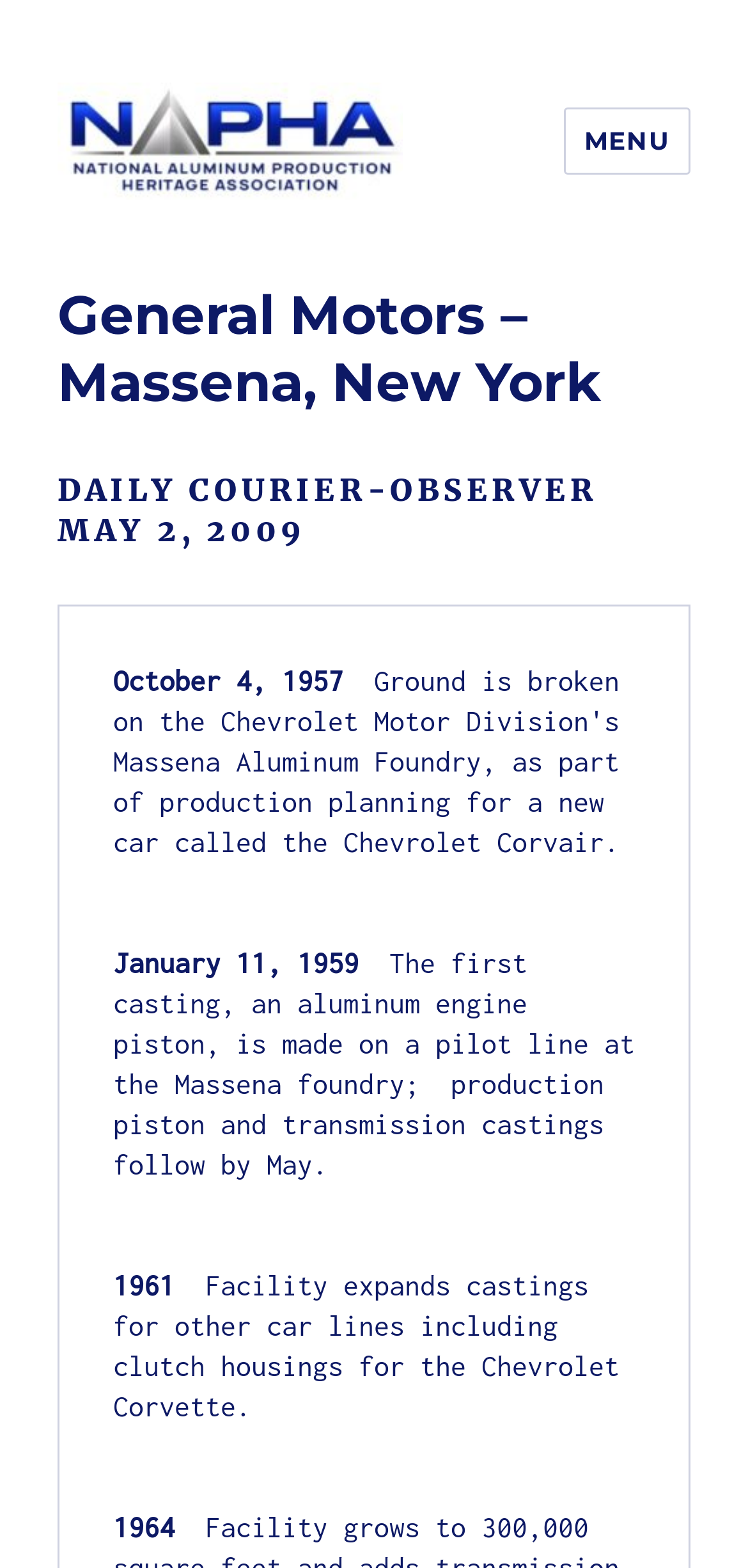What is the year when the facility expanded? Using the information from the screenshot, answer with a single word or phrase.

1961